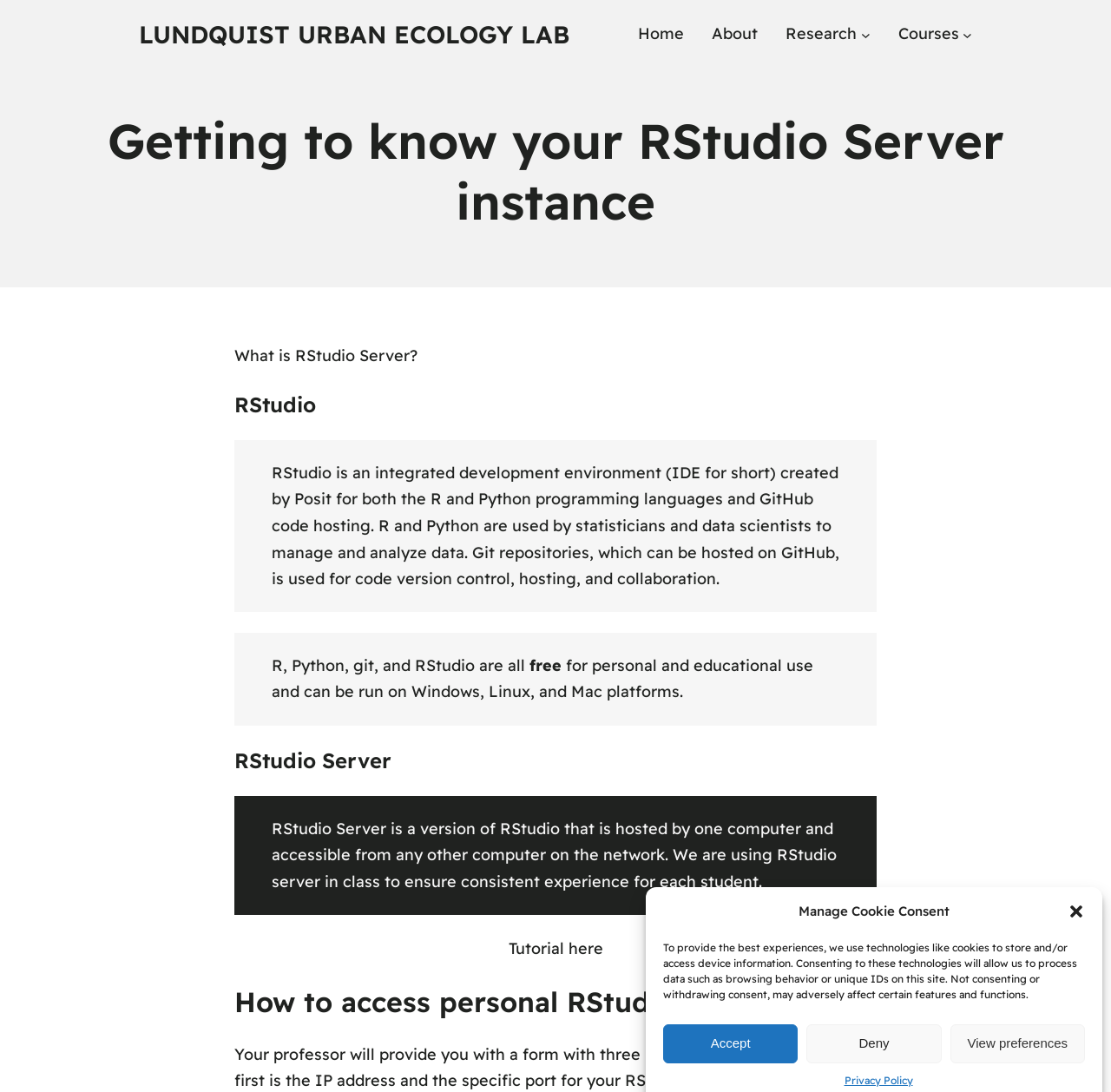Determine the bounding box coordinates of the clickable region to carry out the instruction: "Click the Research submenu button".

[0.707, 0.019, 0.783, 0.044]